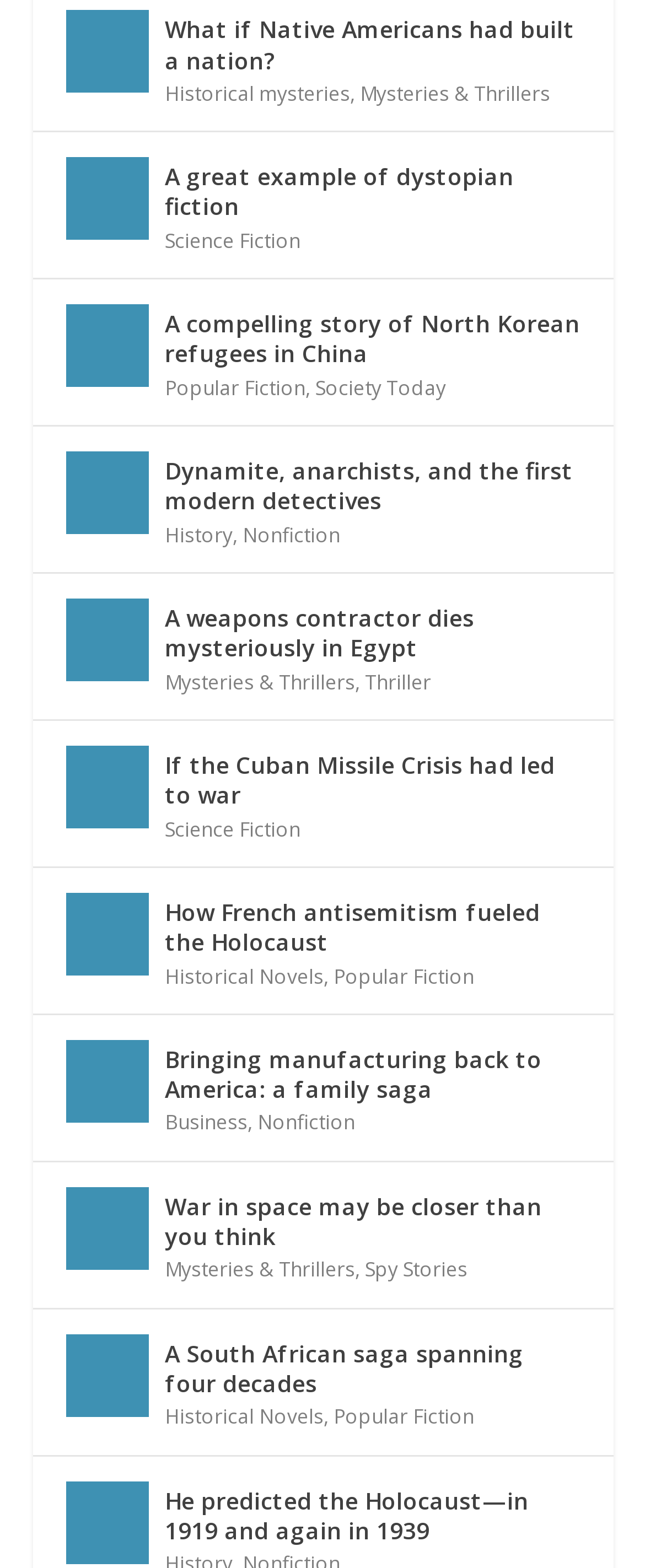Give a one-word or short-phrase answer to the following question: 
How are the book summaries organized on this webpage?

Vertically